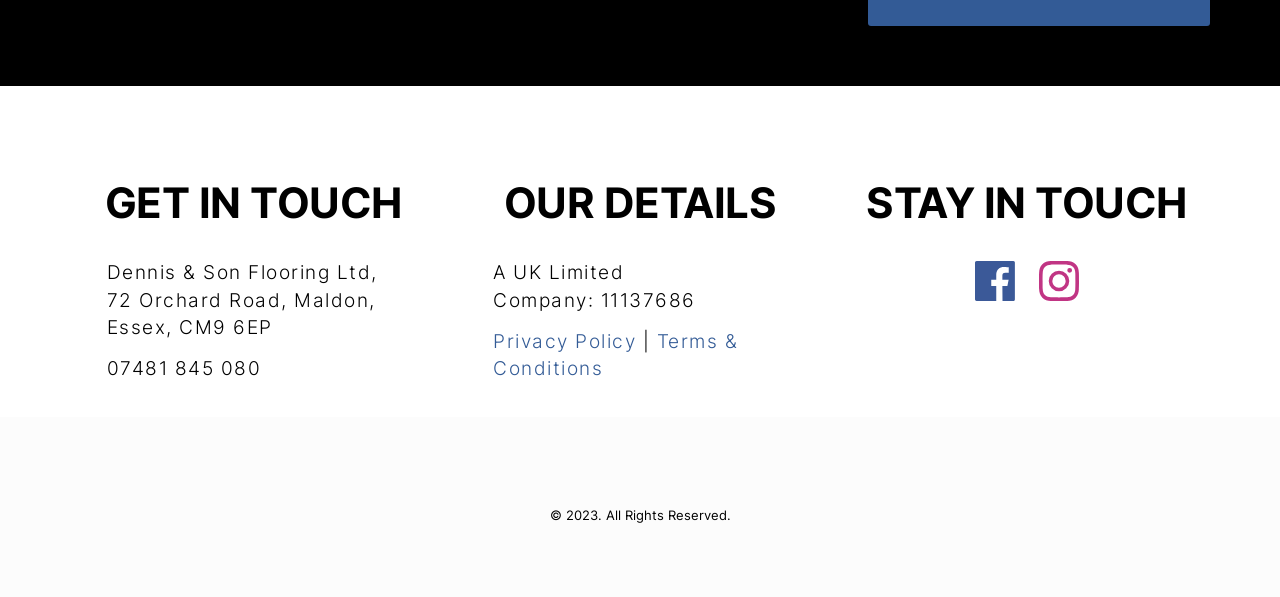Determine the bounding box of the UI element mentioned here: "07481 845 080". The coordinates must be in the format [left, top, right, bottom] with values ranging from 0 to 1.

[0.083, 0.598, 0.204, 0.637]